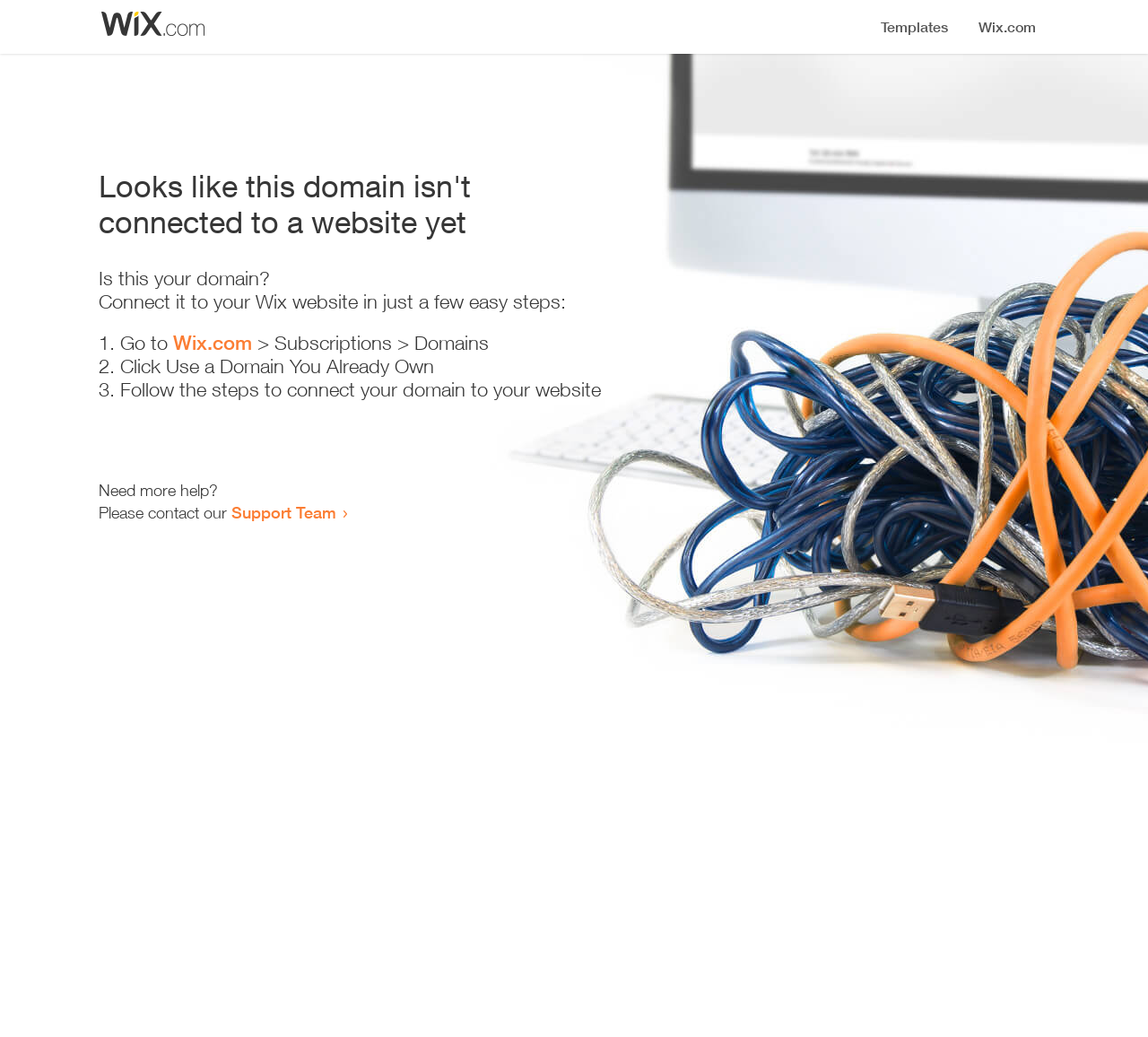What is the first step to connect the domain?
Ensure your answer is thorough and detailed.

The first step to connect the domain is to 'Go to Wix.com' as indicated by the list marker '1.' and the link 'Wix.com'.